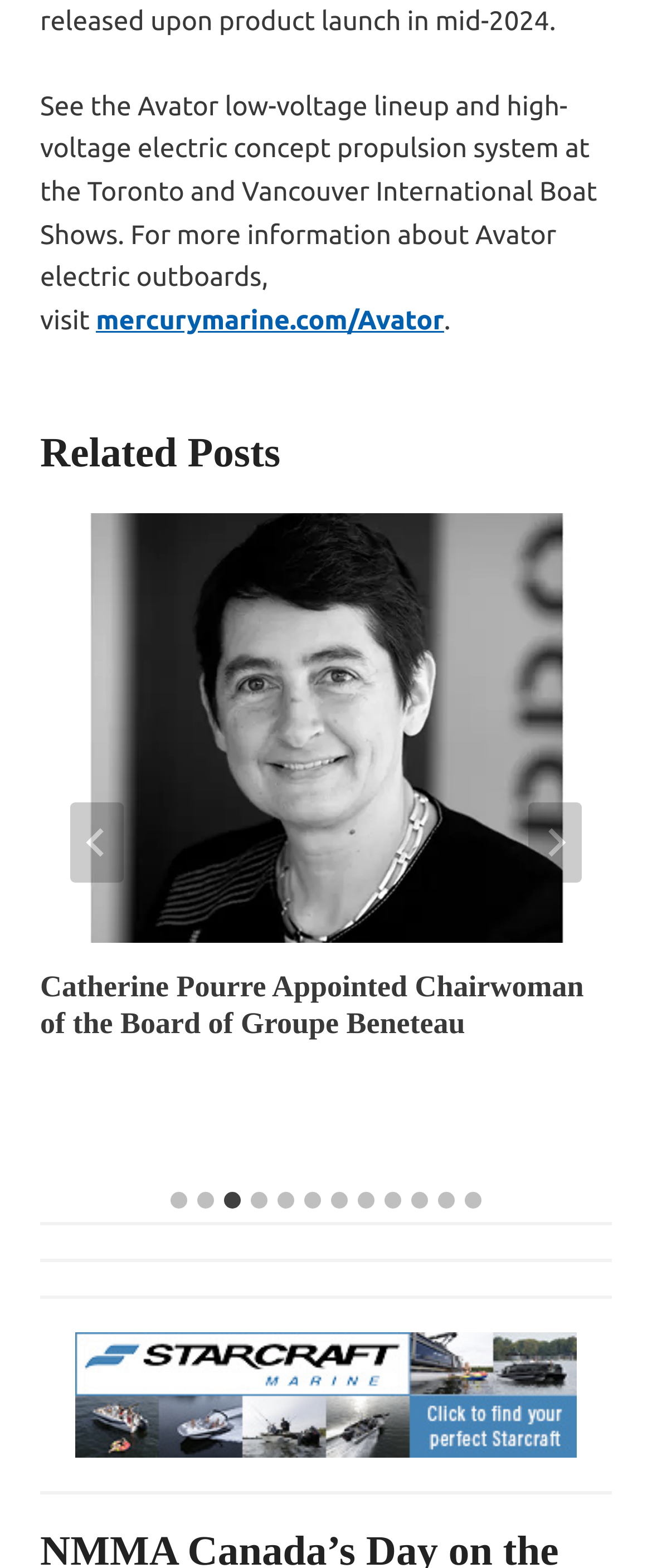Identify and provide the bounding box coordinates of the UI element described: "aria-label="Go to slide 10"". The coordinates should be formatted as [left, top, right, bottom], with each number being a float between 0 and 1.

[0.631, 0.761, 0.656, 0.771]